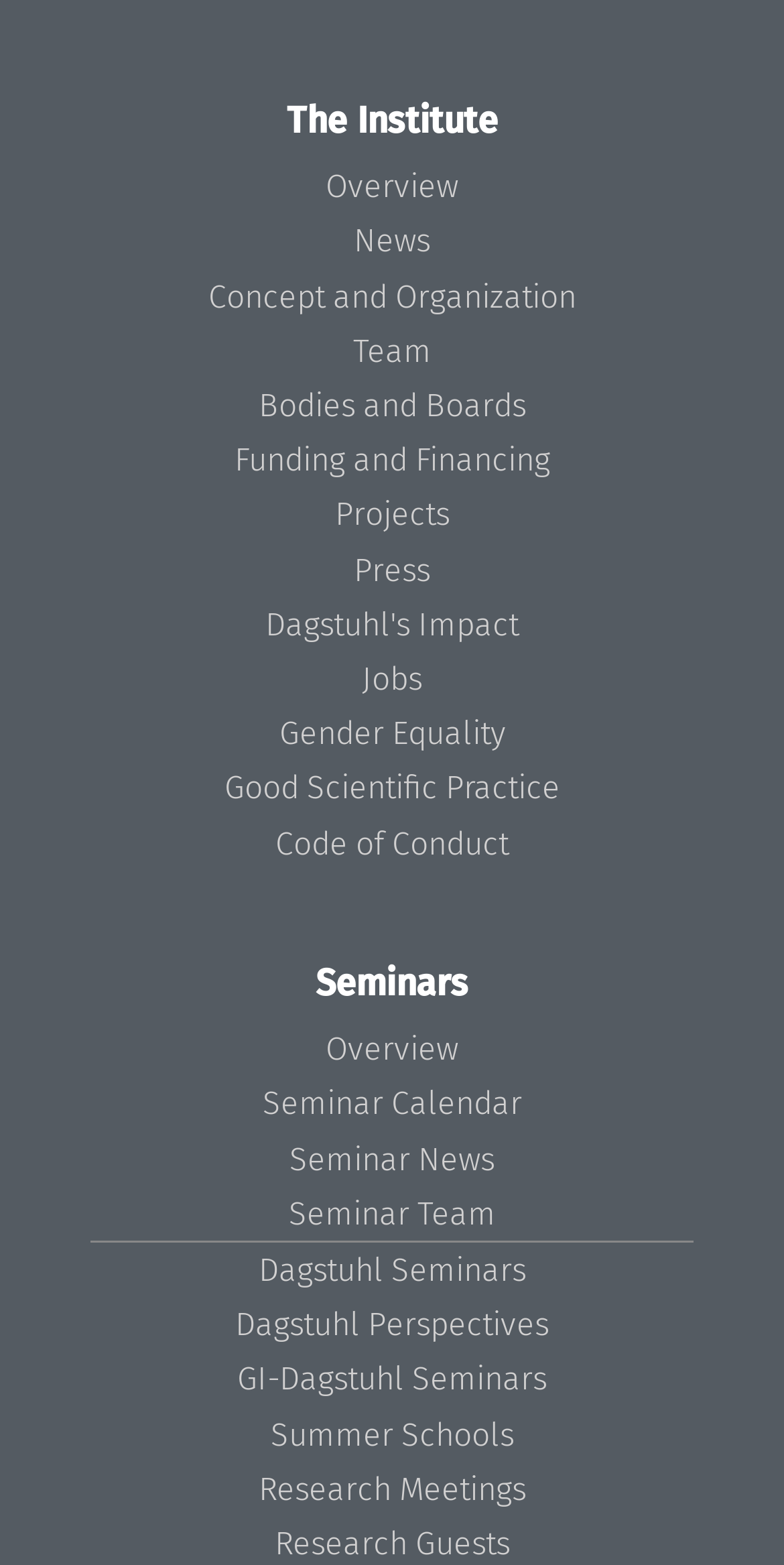What is the vertical position of the 'News' link?
Please respond to the question with a detailed and thorough explanation.

Based on the bounding box coordinates, the 'News' link has a y1 value of 0.142, which is smaller than the y1 value of 0.177 of the 'Concept and Organization' link, indicating that the 'News' link is above the 'Concept and Organization' link.